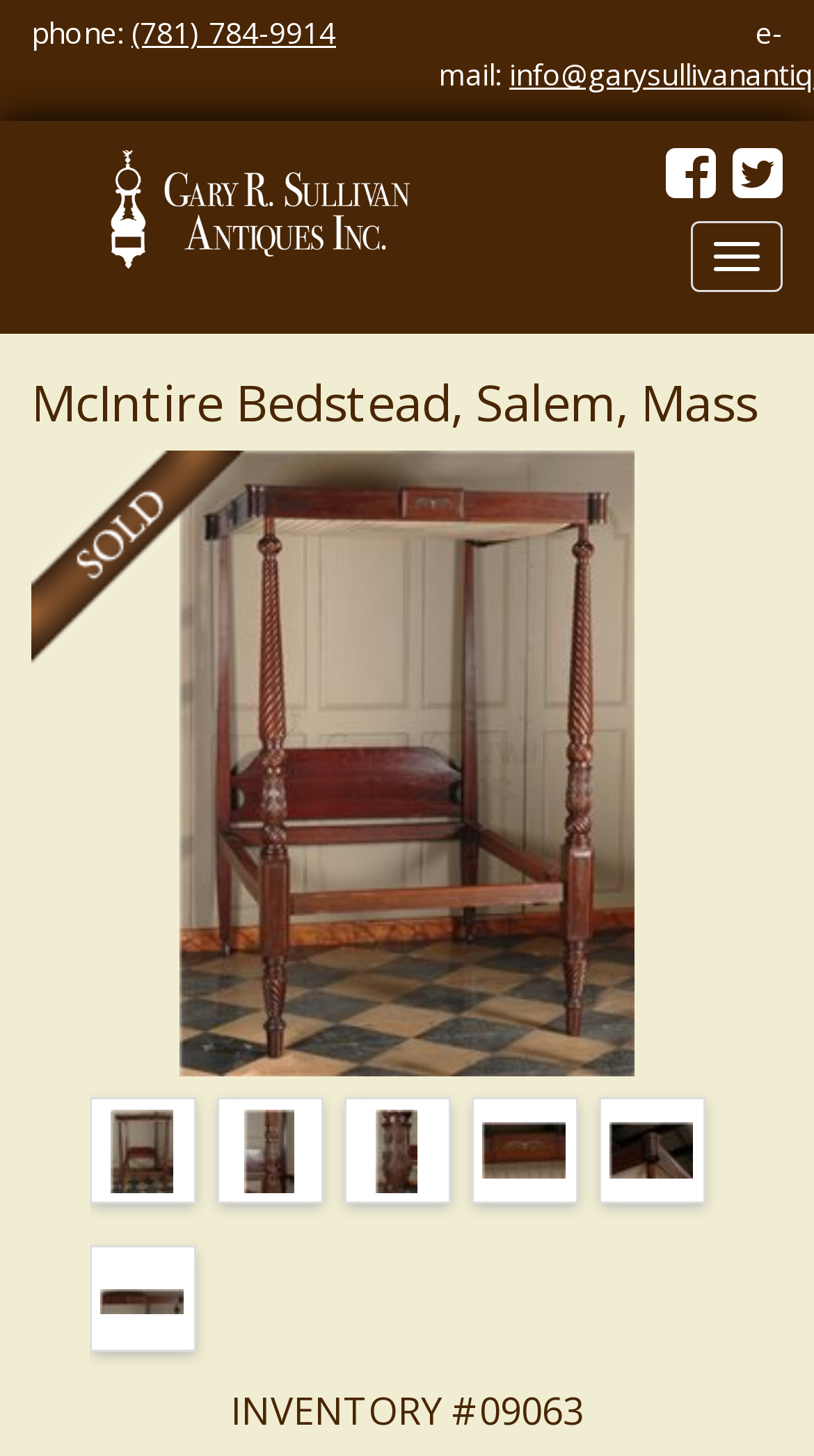What type of furniture is shown on this webpage?
Please give a detailed and elaborate answer to the question.

The webpage is about a McIntire Bedstead, which is a type of antique furniture. This can be inferred from the heading 'McIntire Bedstead, Salem, Mass' and the images of the bedstead on the webpage.